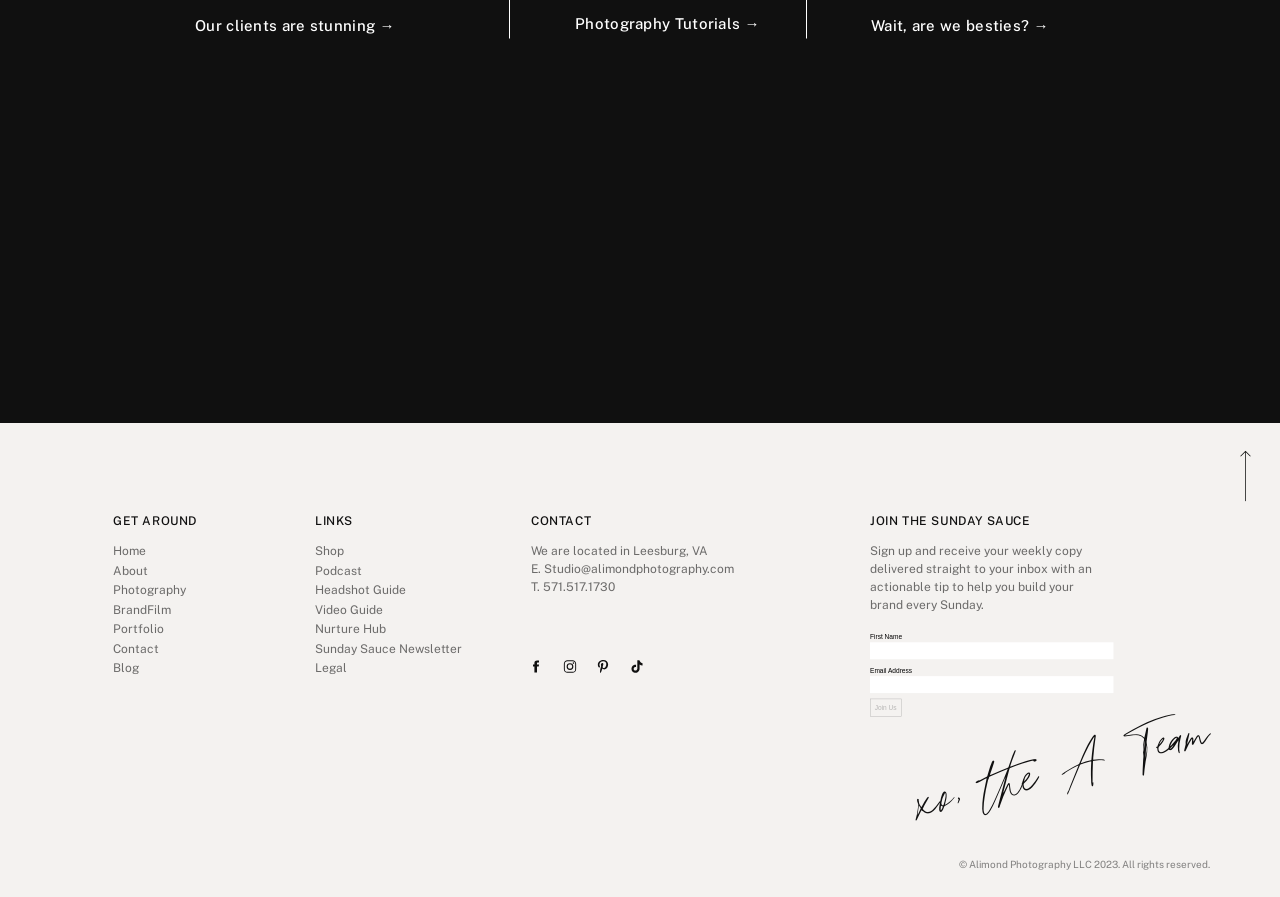Please determine the bounding box coordinates of the element's region to click in order to carry out the following instruction: "Enter your first name in the input field". The coordinates should be four float numbers between 0 and 1, i.e., [left, top, right, bottom].

[0.68, 0.716, 0.87, 0.735]